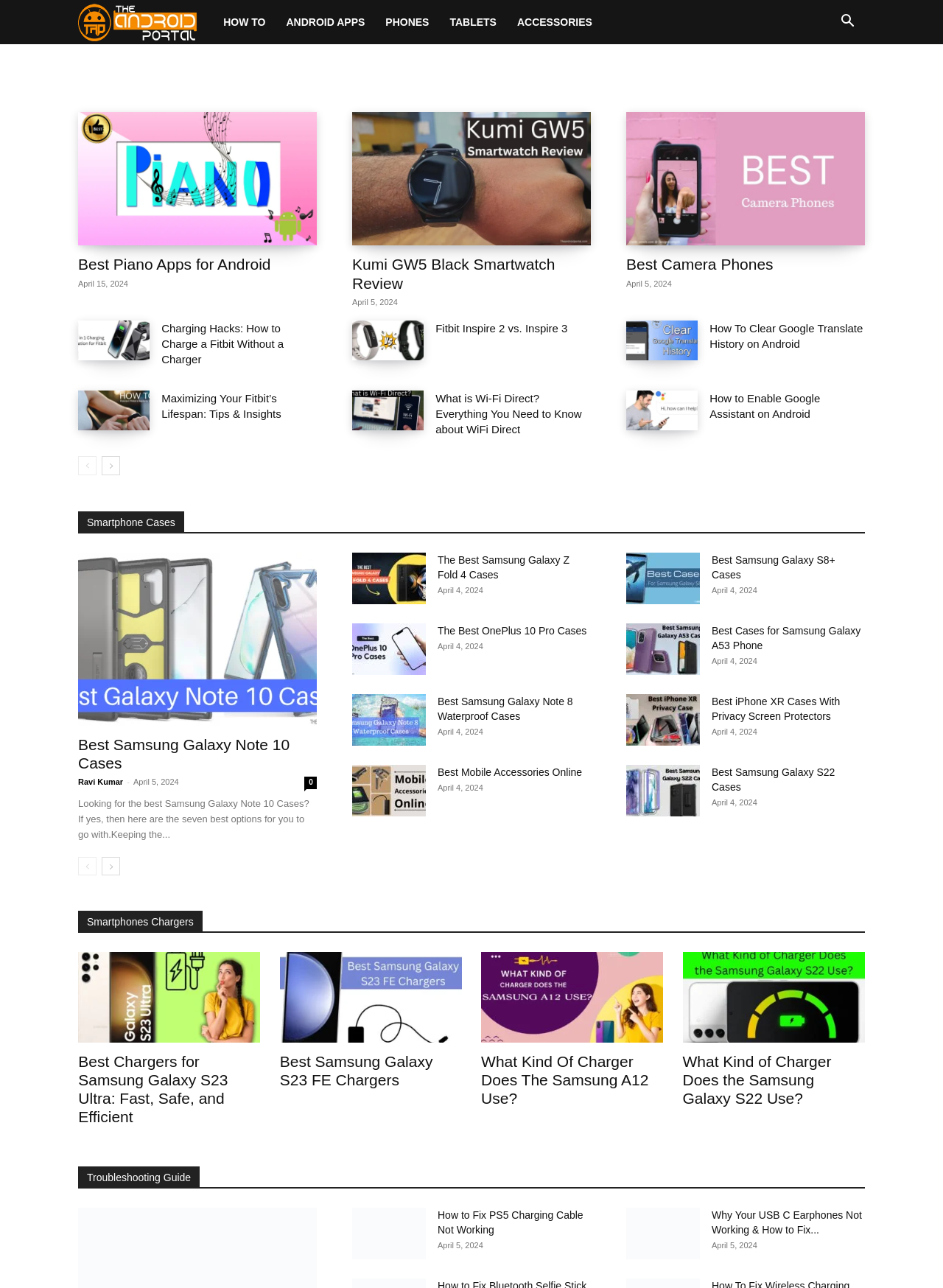Find and indicate the bounding box coordinates of the region you should select to follow the given instruction: "Explore 'Smartphone Cases'".

[0.083, 0.397, 0.917, 0.414]